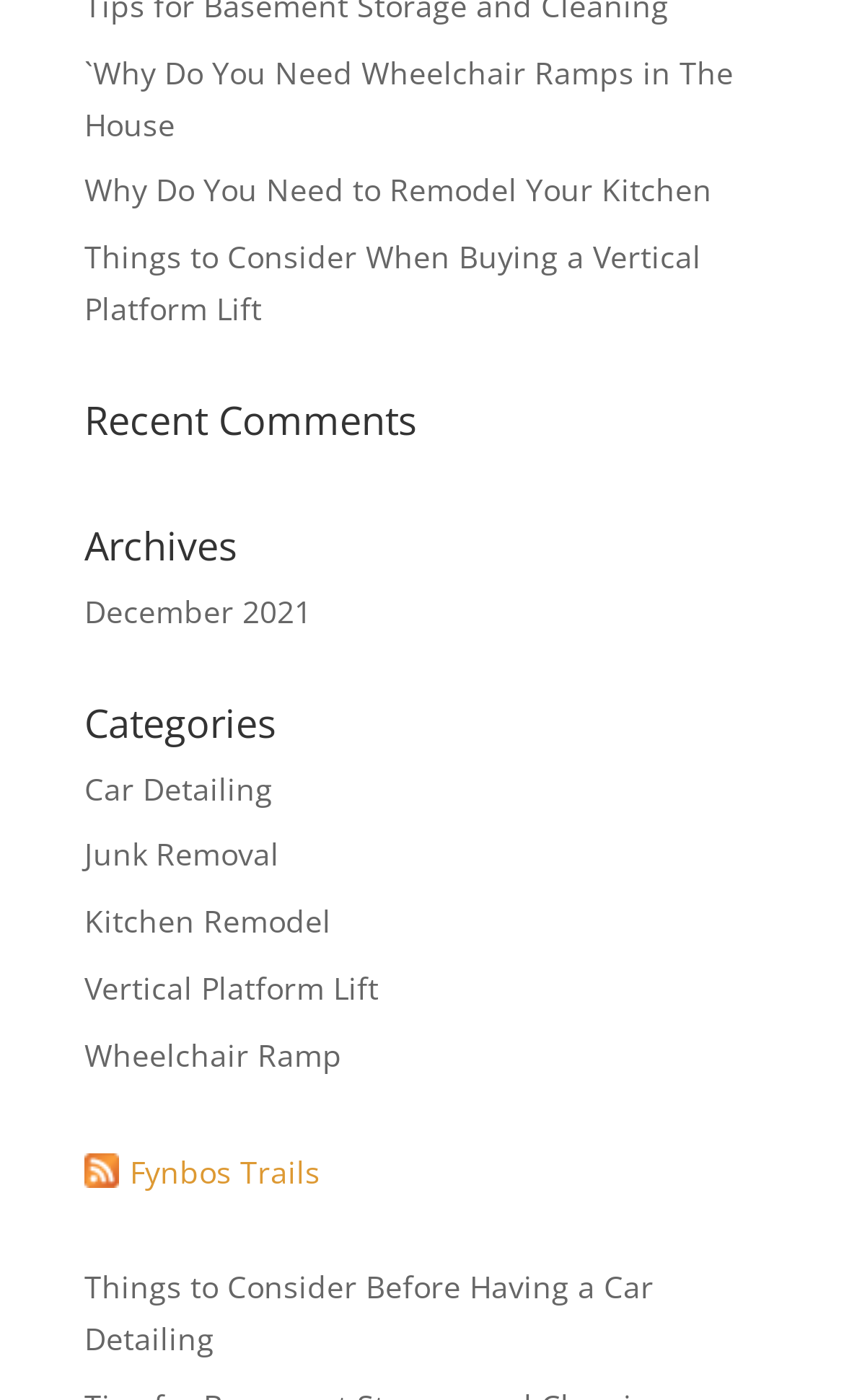Locate the bounding box coordinates of the area you need to click to fulfill this instruction: 'Learn about kitchen remodeling'. The coordinates must be in the form of four float numbers ranging from 0 to 1: [left, top, right, bottom].

[0.1, 0.643, 0.392, 0.673]